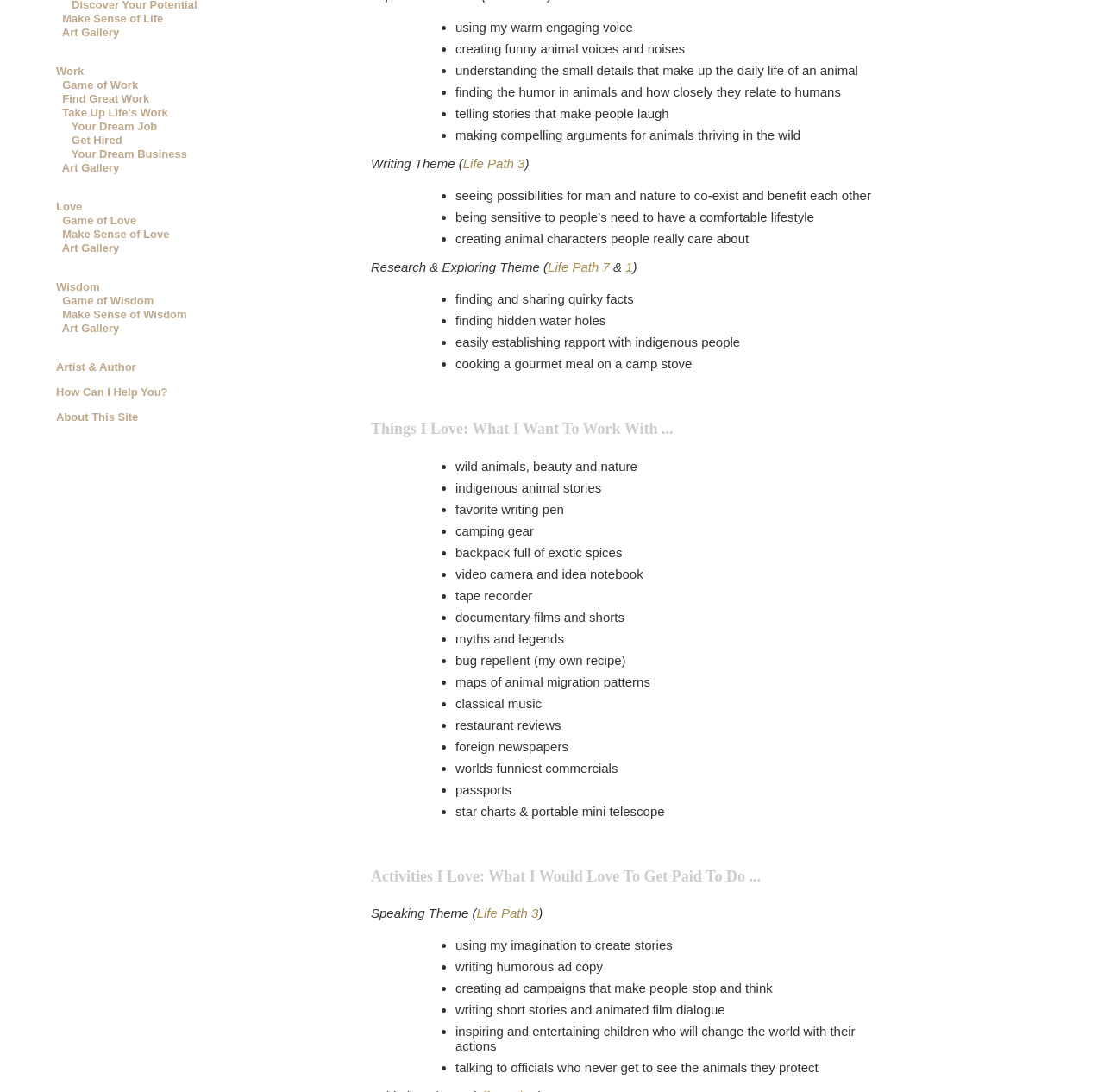Using the provided element description, identify the bounding box coordinates as (top-left x, top-left y, bottom-right x, bottom-right y). Ensure all values are between 0 and 1. Description: Art Gallery

[0.056, 0.221, 0.108, 0.233]